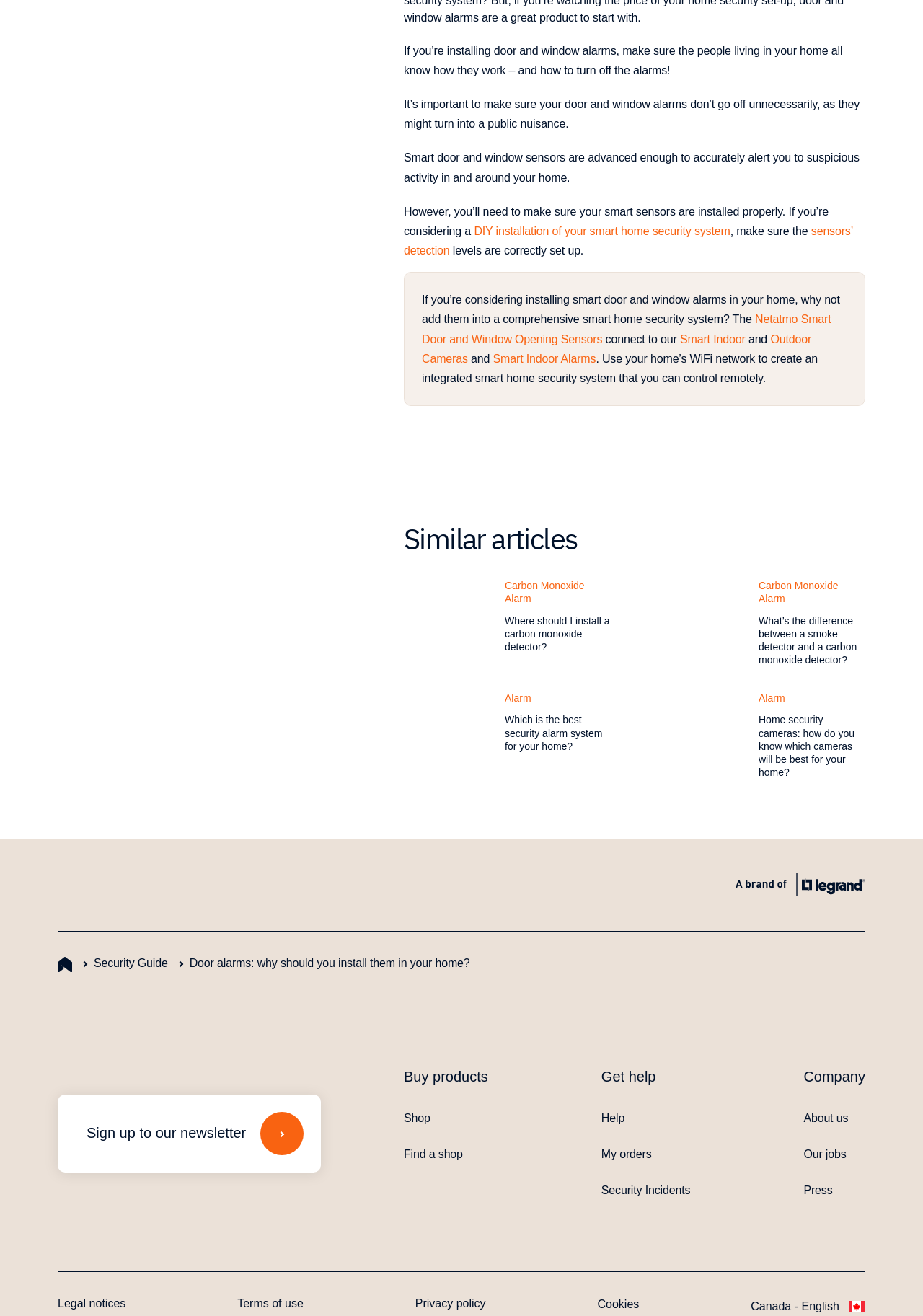Using the description "Championships 2023", predict the bounding box of the relevant HTML element.

None